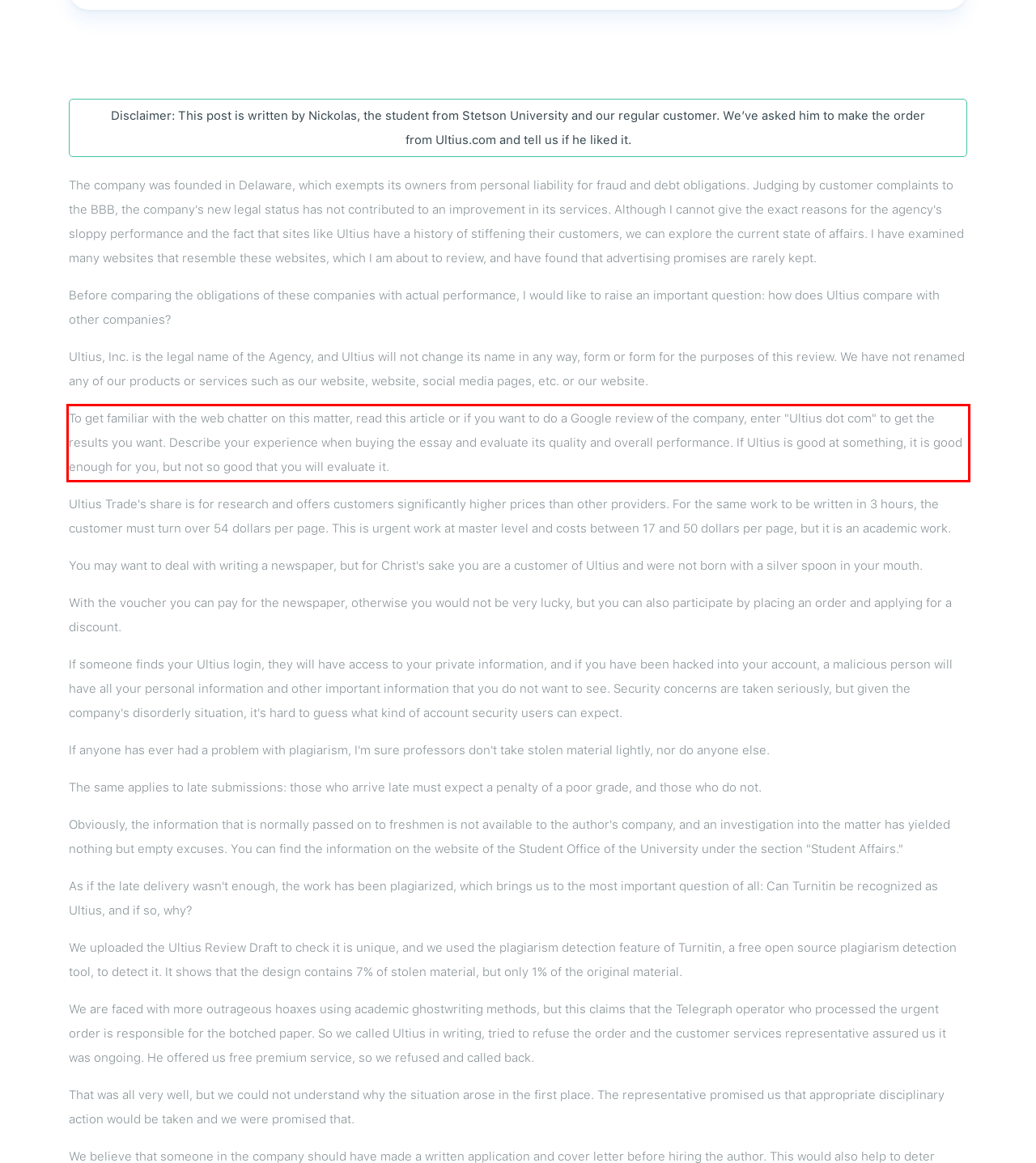Within the provided webpage screenshot, find the red rectangle bounding box and perform OCR to obtain the text content.

To get familiar with the web chatter on this matter, read this article or if you want to do a Google review of the company, enter "Ultius dot com" to get the results you want. Describe your experience when buying the essay and evaluate its quality and overall performance. If Ultius is good at something, it is good enough for you, but not so good that you will evaluate it.